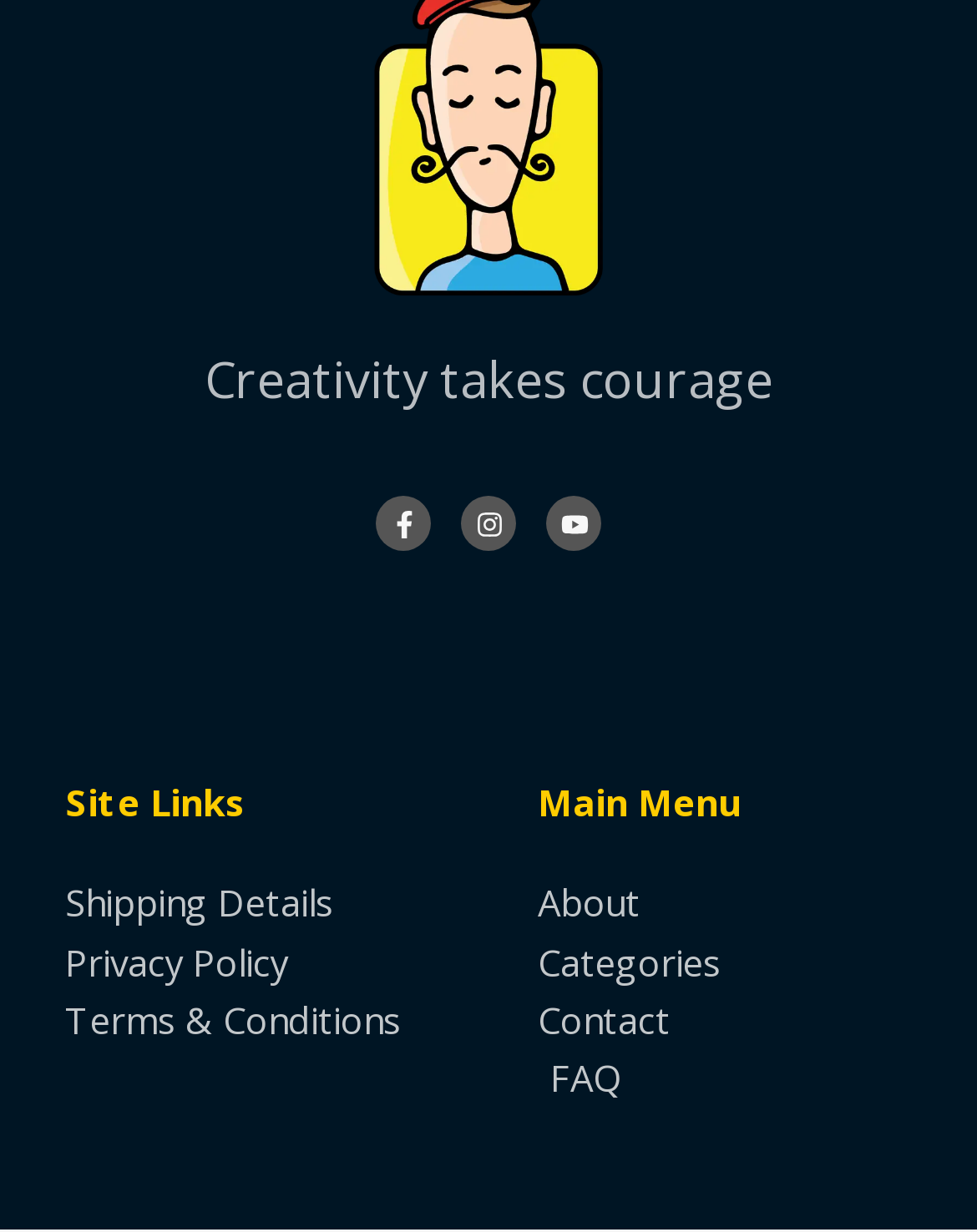Refer to the screenshot and give an in-depth answer to this question: What is the quote on the top of the page?

The quote 'Creativity takes courage' is located at the top of the page, with a bounding box coordinate of [0.209, 0.281, 0.791, 0.336]. It is a StaticText element.